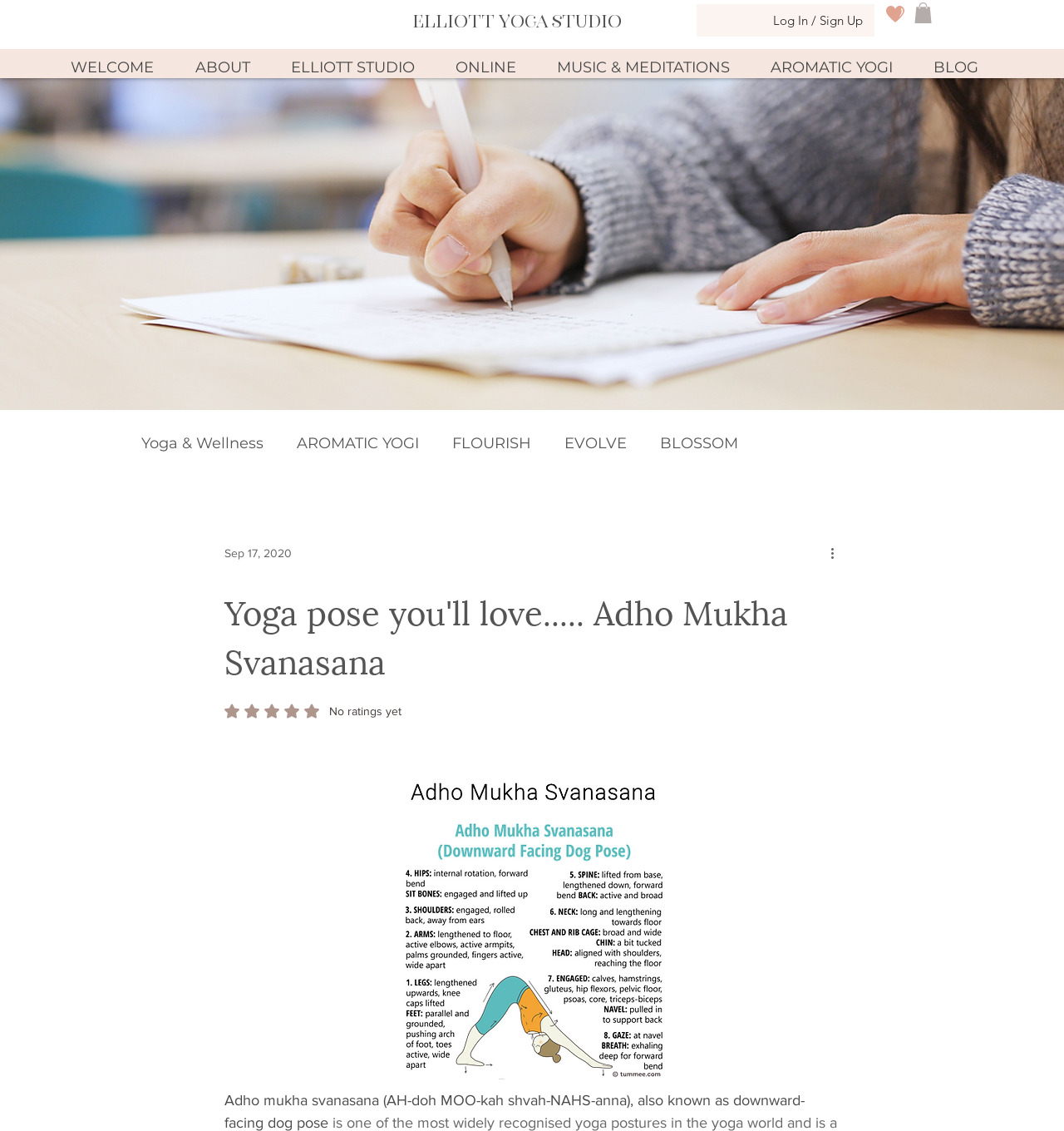Determine the bounding box coordinates (top-left x, top-left y, bottom-right x, bottom-right y) of the UI element described in the following text: FLOURISH

[0.425, 0.384, 0.499, 0.4]